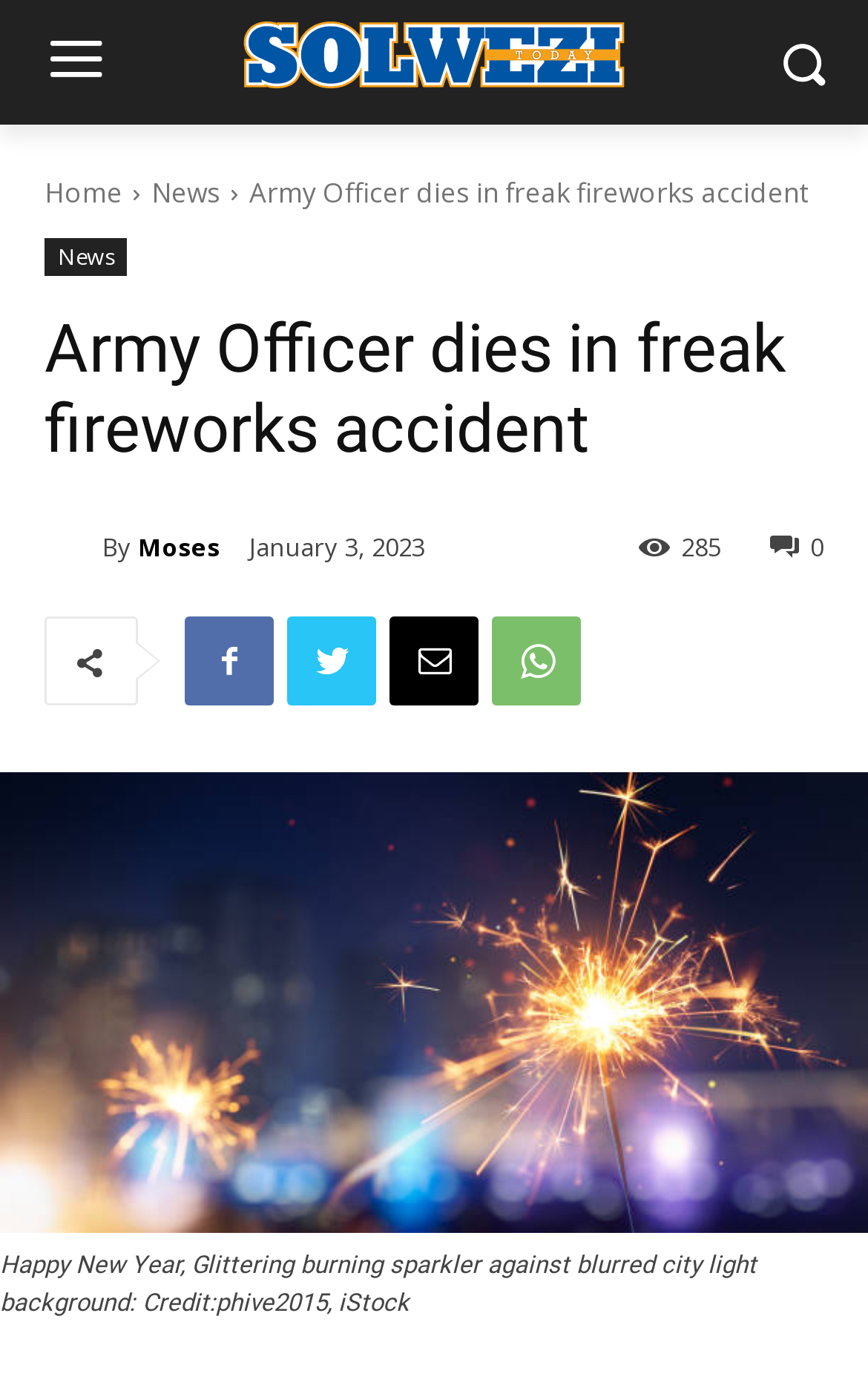Provide the text content of the webpage's main heading.

Army Officer dies in freak fireworks accident